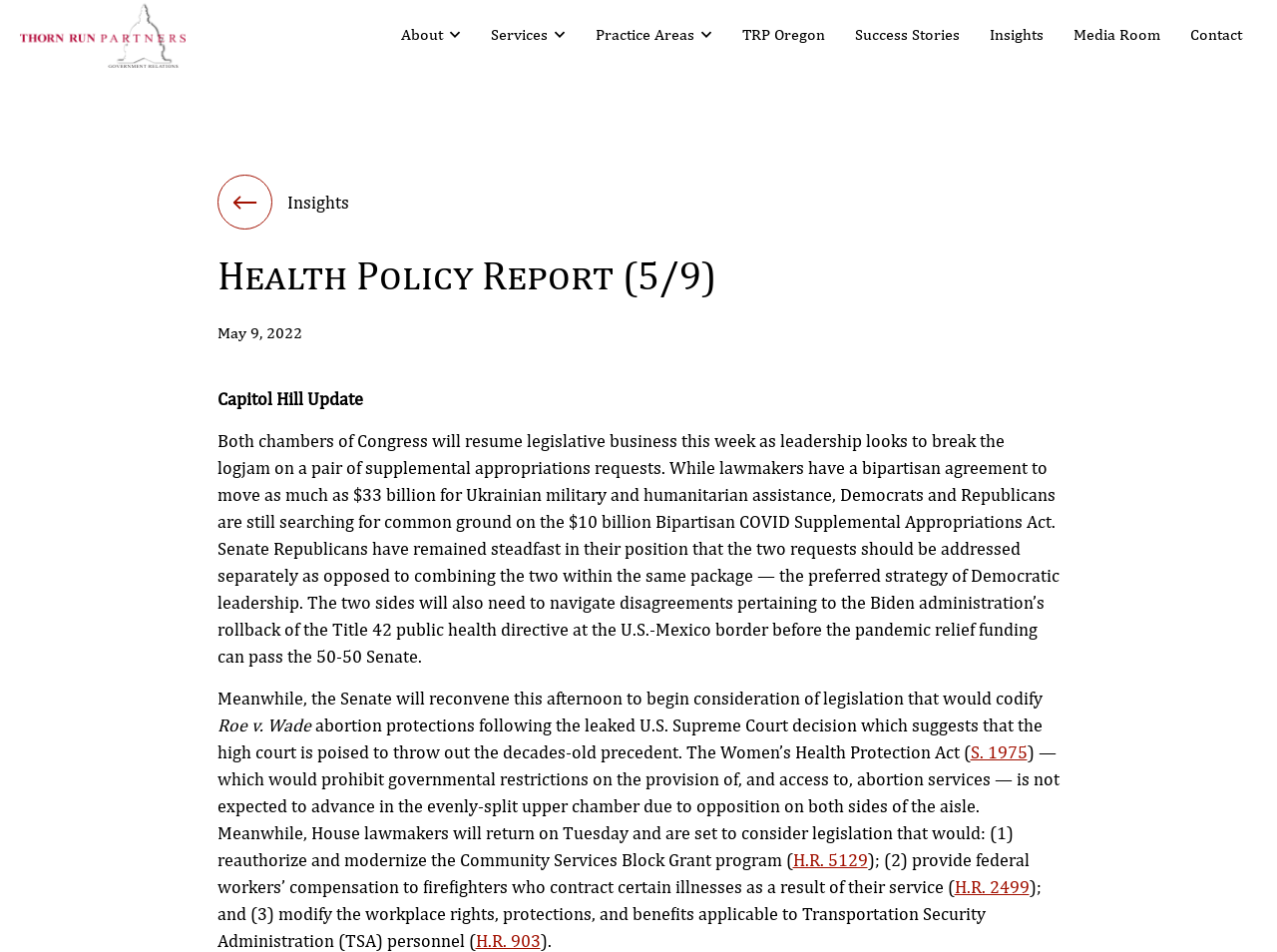Give the bounding box coordinates for the element described as: "S. 1975".

[0.76, 0.779, 0.804, 0.801]